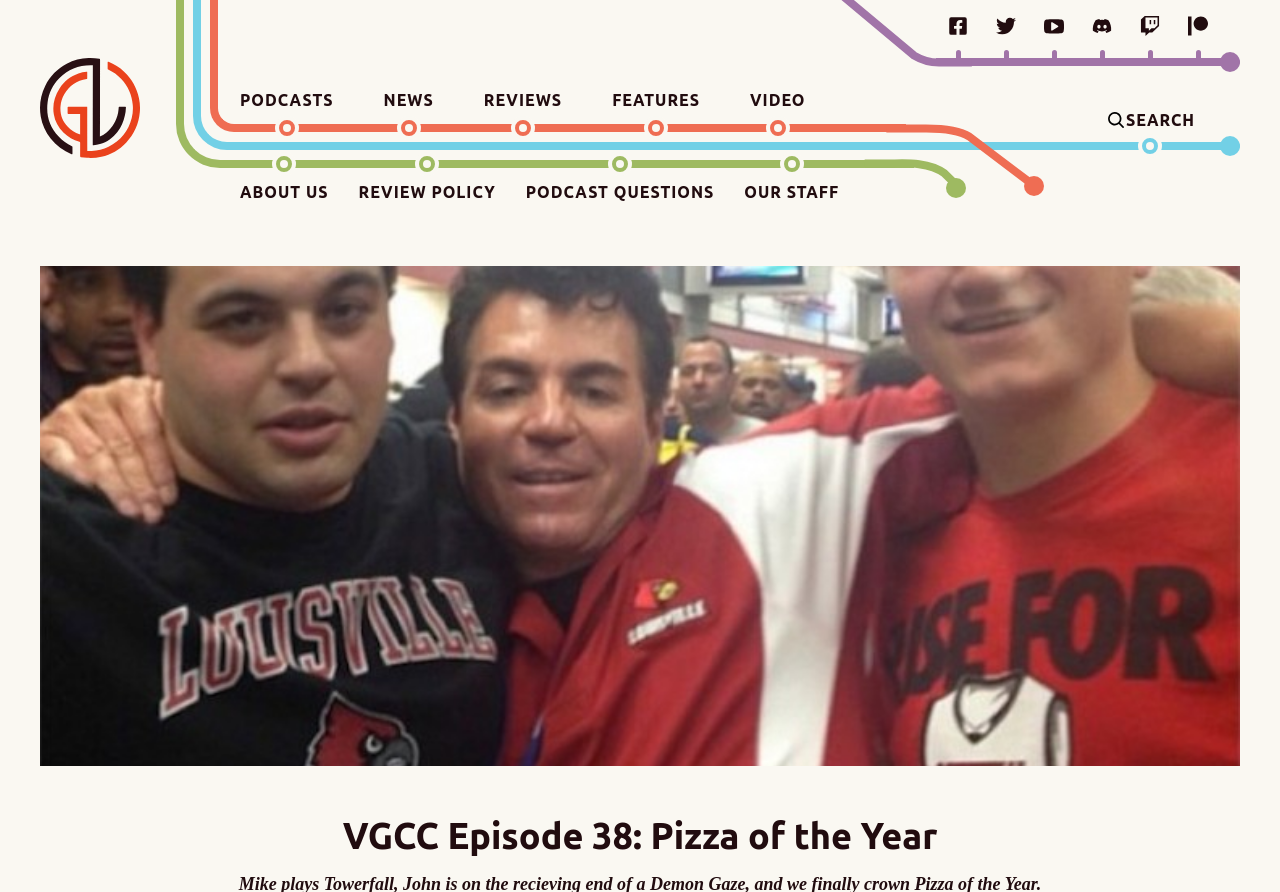Find the bounding box coordinates of the element you need to click on to perform this action: 'search'. The coordinates should be represented by four float values between 0 and 1, in the format [left, top, right, bottom].

[0.864, 0.11, 0.934, 0.159]